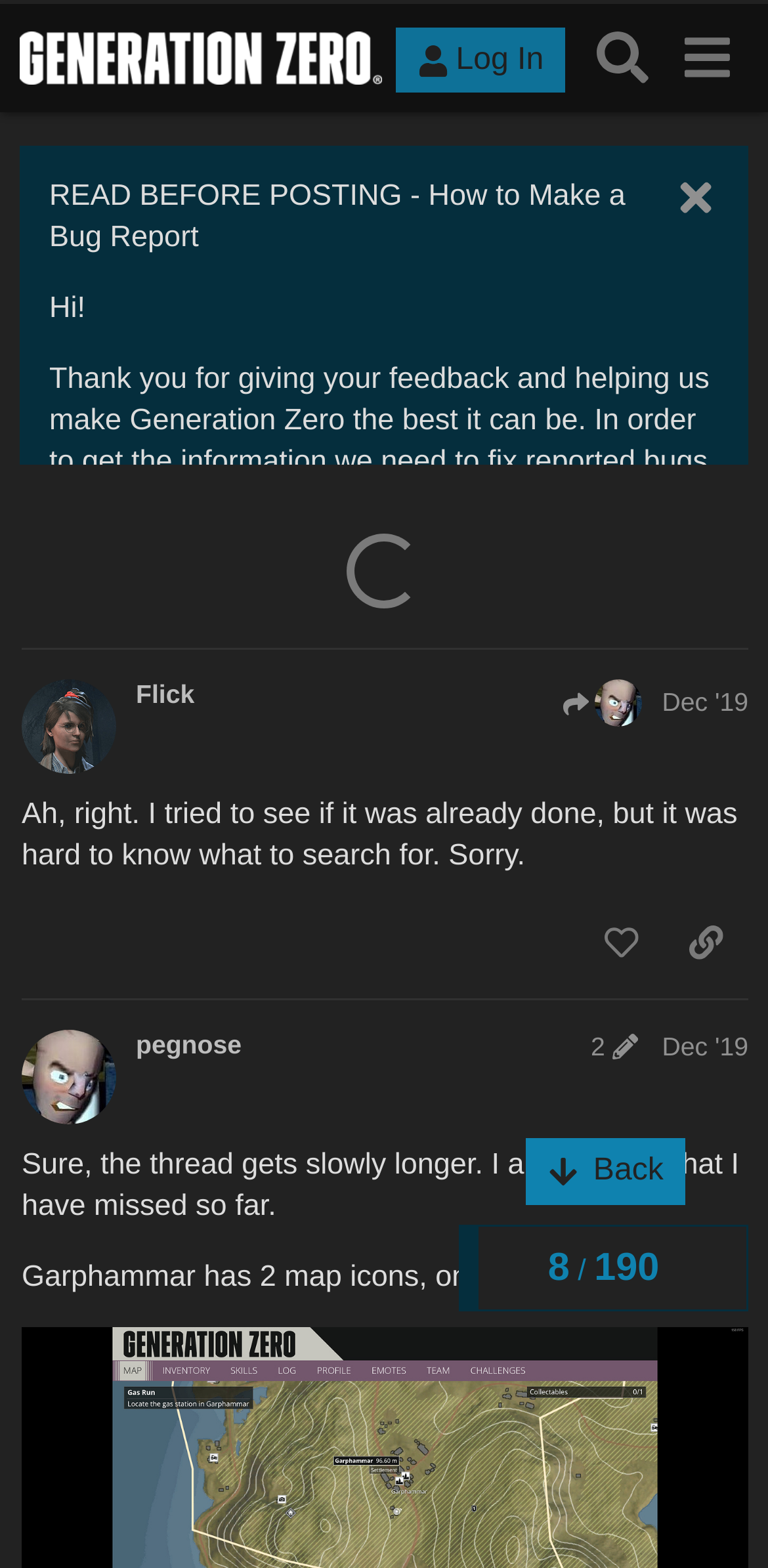Answer the question below with a single word or a brief phrase: 
What is the date of the last post?

Dec 3, 2019